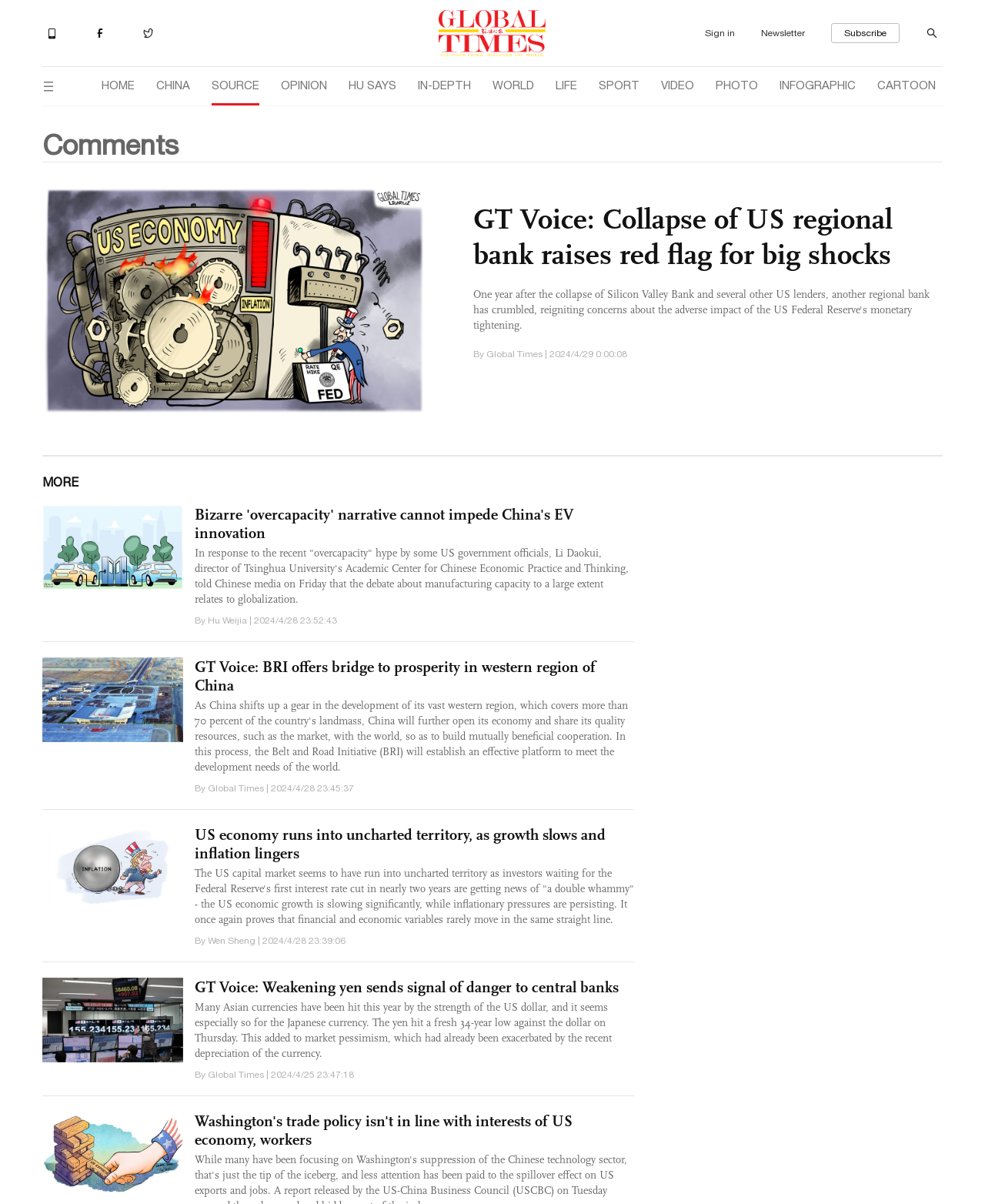Could you indicate the bounding box coordinates of the region to click in order to complete this instruction: "Read the article 'GT Voice: Collapse of US regional bank raises red flag for big shocks'".

[0.48, 0.167, 0.906, 0.226]